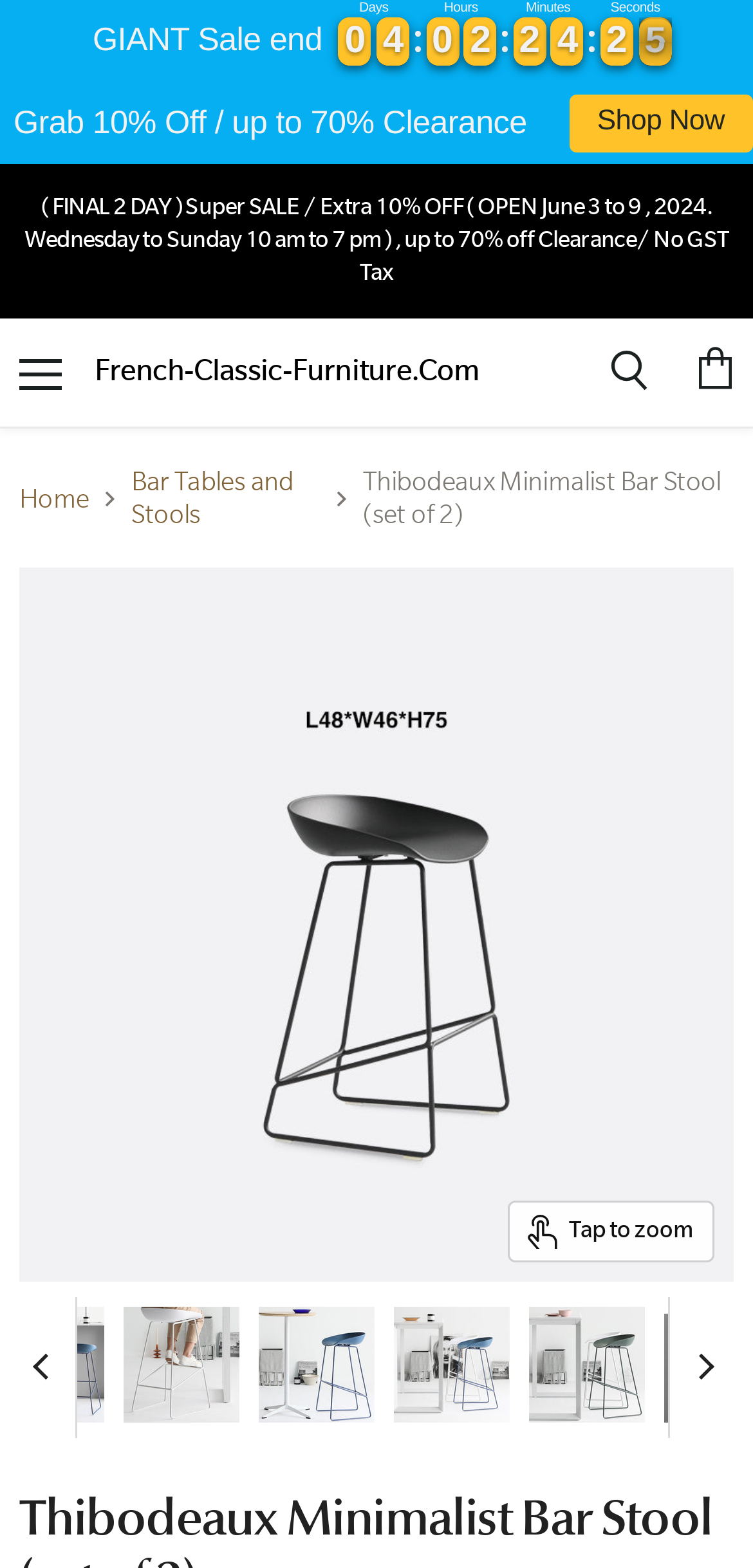Refer to the screenshot and answer the following question in detail:
What is the name of the product being sold?

I found the product name in the breadcrumbs navigation section, which shows 'Home > Bar Tables and Stools > Thibodeaux Minimalist Bar Stool (set of 2)'. This is also confirmed by the image caption and the product description.